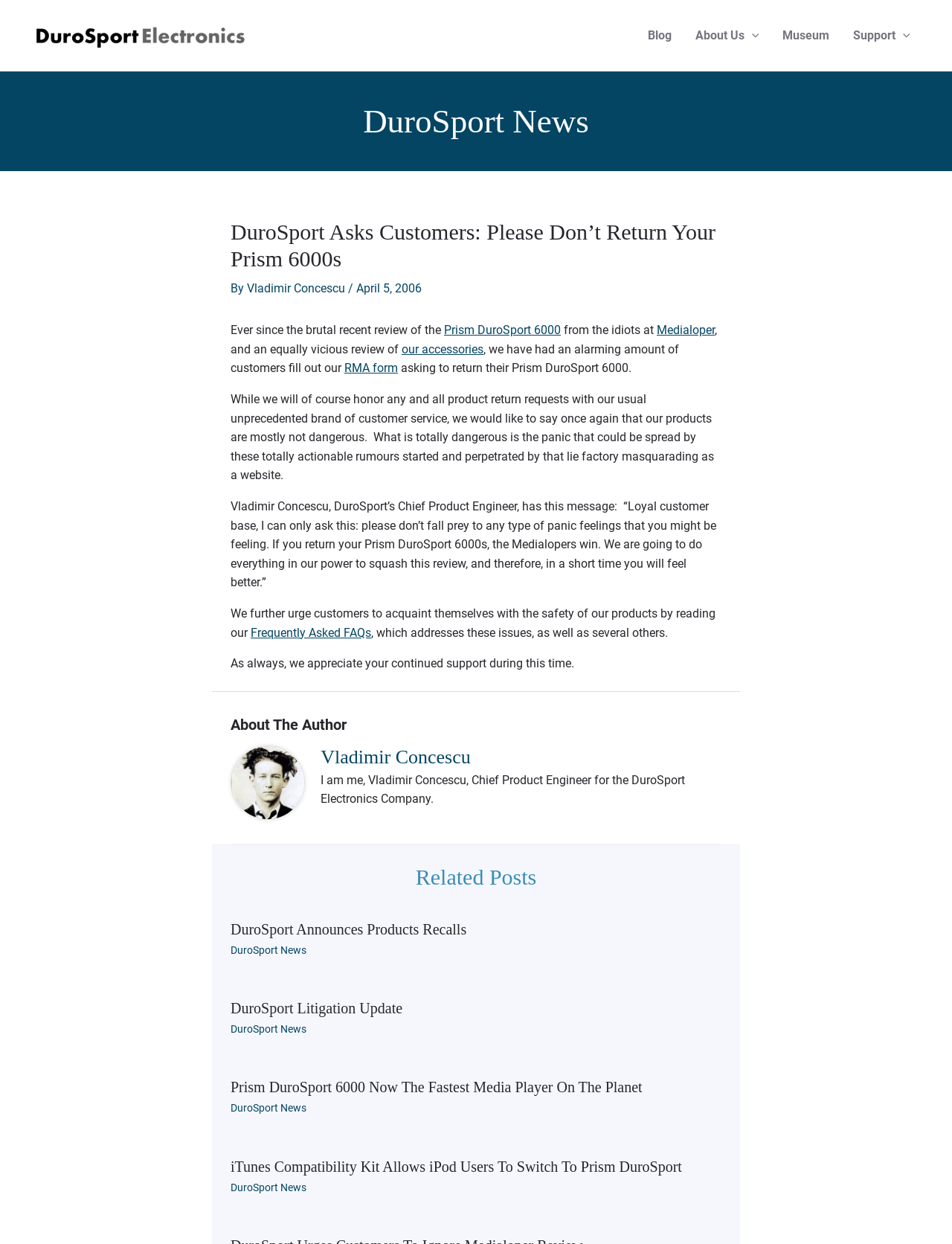Locate the bounding box coordinates of the area where you should click to accomplish the instruction: "Click the 'Support Menu Toggle' link".

[0.884, 0.0, 0.969, 0.057]